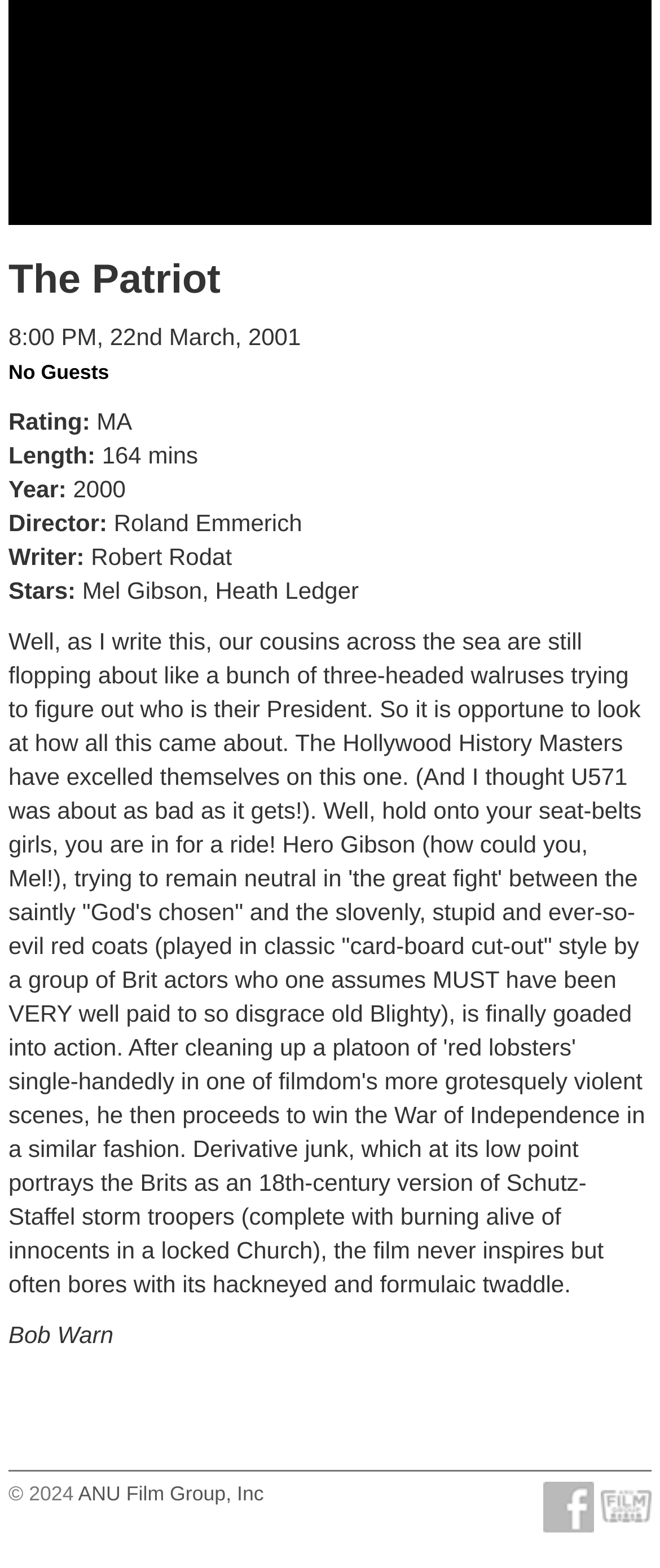What is the length of the movie?
Give a detailed and exhaustive answer to the question.

The length of the movie can be found in the StaticText element that reads 'Length' followed by '164 mins', indicating that the movie has a runtime of 164 minutes.